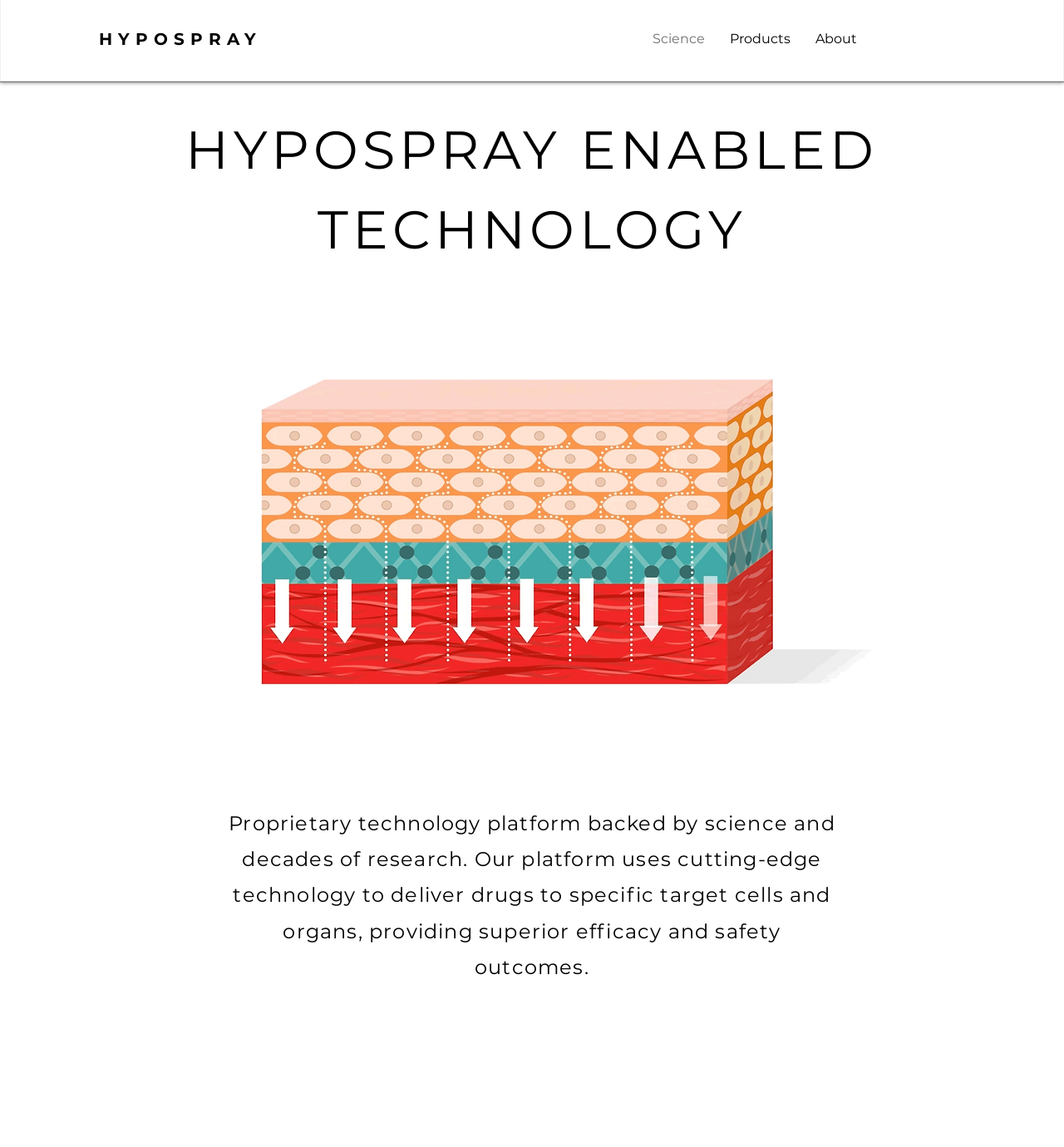What is the purpose of the Hypospray platform?
Based on the screenshot, give a detailed explanation to answer the question.

The purpose of the Hypospray platform can be inferred from the StaticText element, which states that the platform 'uses cutting-edge technology to deliver drugs to specific target cells and organs, providing superior efficacy and safety outcomes'.